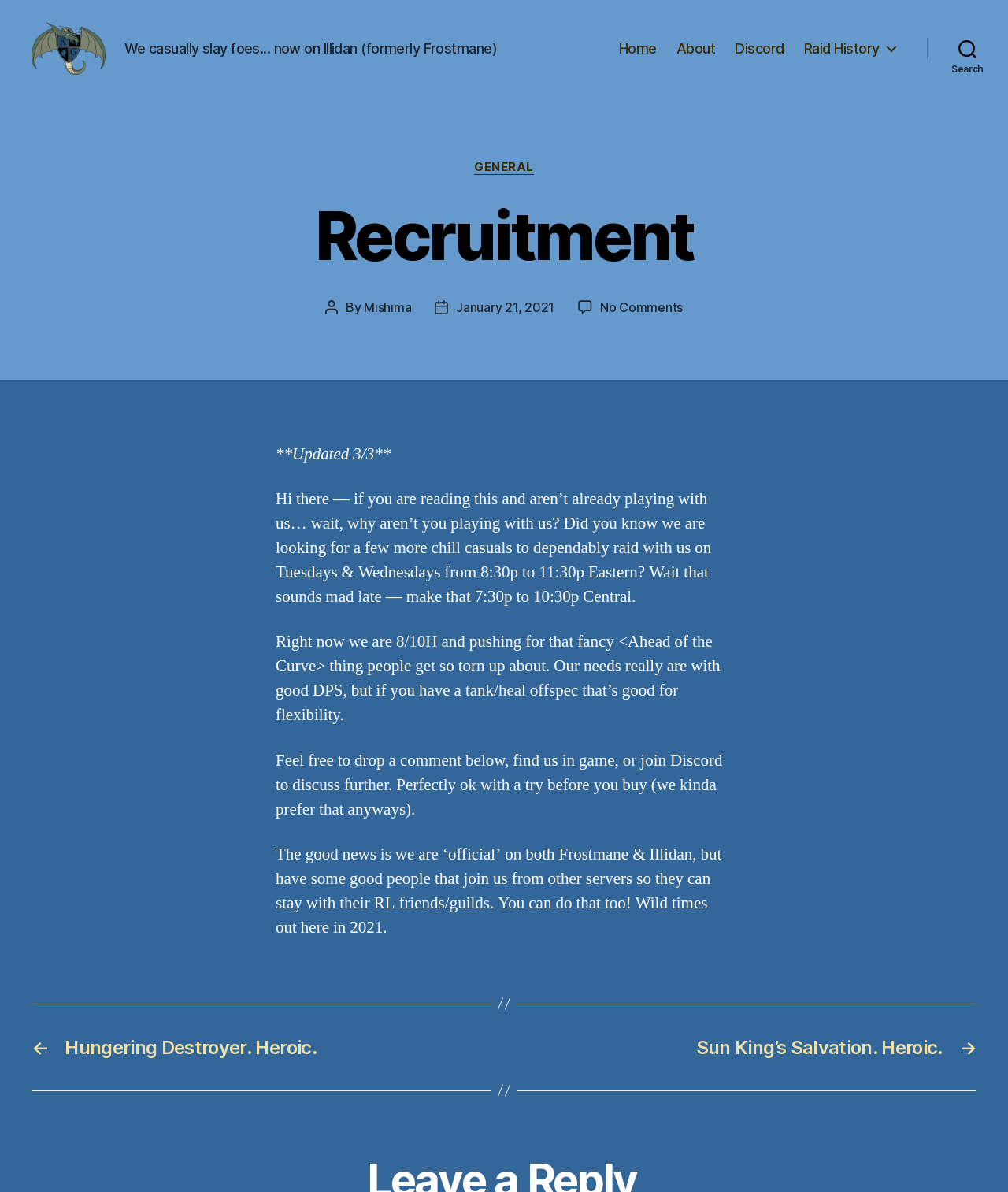What is the current raid progress?
Using the details shown in the screenshot, provide a comprehensive answer to the question.

The current raid progress can be found in the main content section of the webpage, where it is written as 'Right now we are 8/10H and pushing for that fancy <Ahead of the Curve> thing people get so torn up about.'